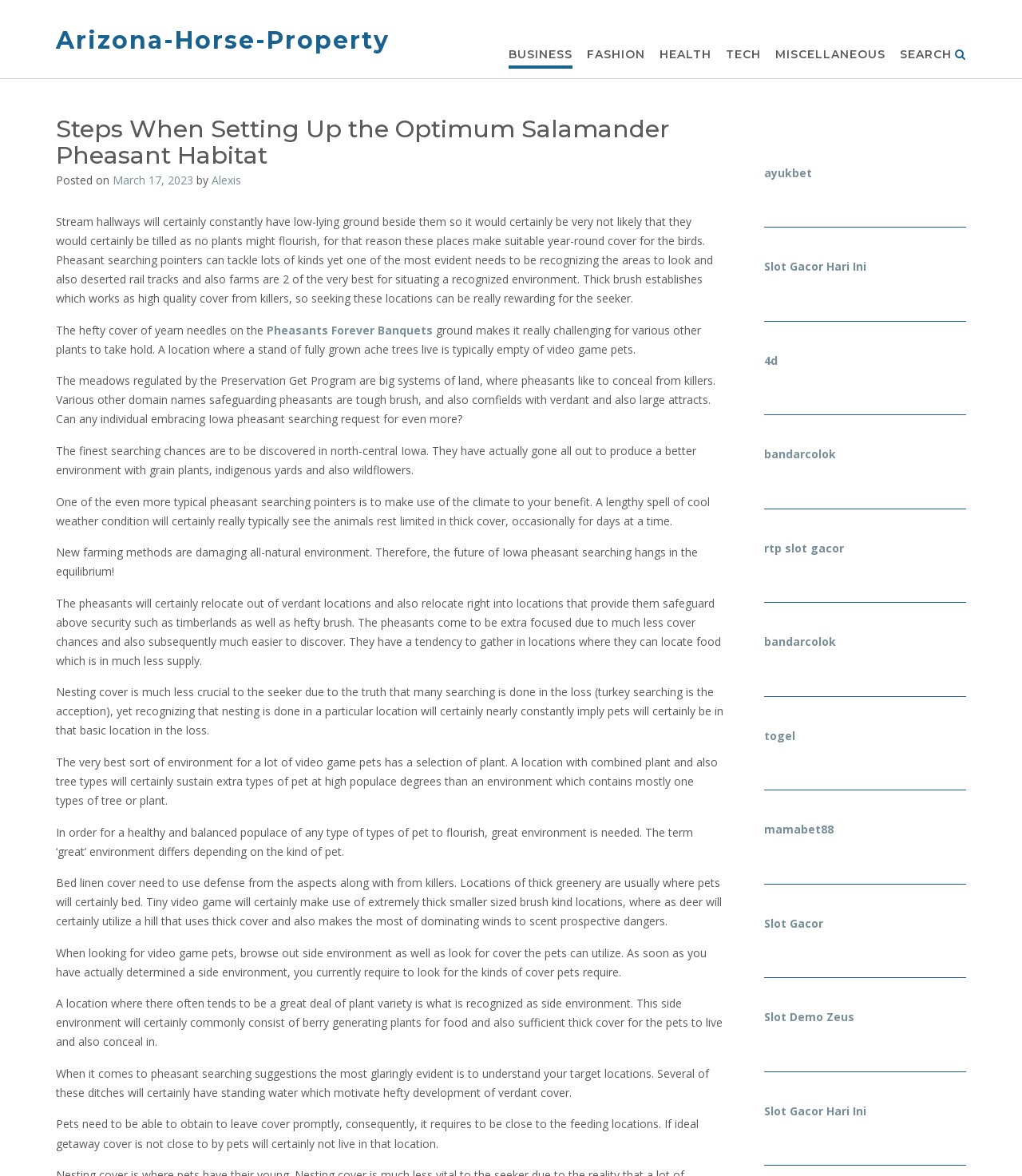Please identify the bounding box coordinates of the element that needs to be clicked to perform the following instruction: "Click on the 'BUSINESS' link".

[0.498, 0.039, 0.56, 0.054]